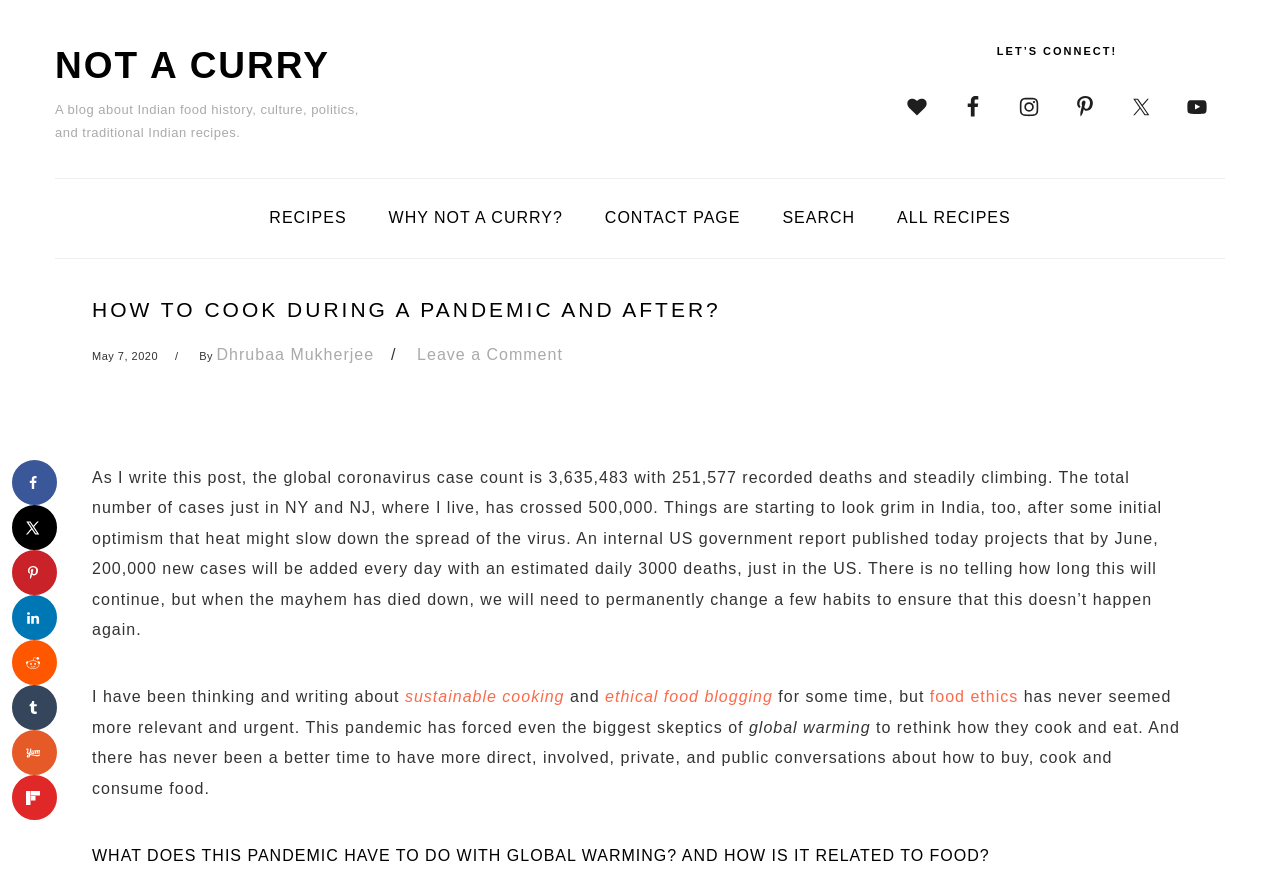Determine the coordinates of the bounding box that should be clicked to complete the instruction: "Share on Facebook". The coordinates should be represented by four float numbers between 0 and 1: [left, top, right, bottom].

[0.009, 0.516, 0.045, 0.567]